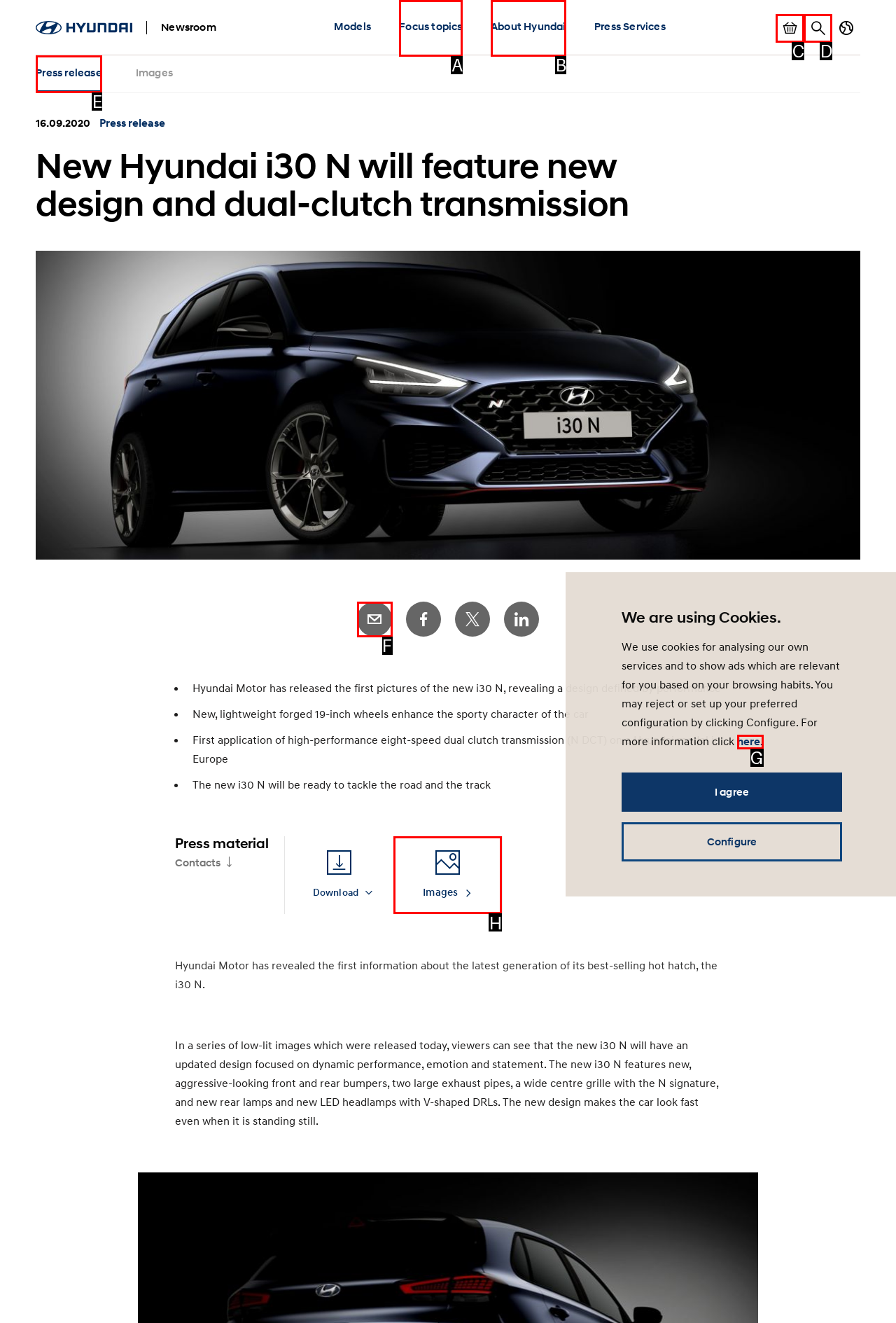Tell me the letter of the UI element I should click to accomplish the task: Read press release based on the choices provided in the screenshot.

E